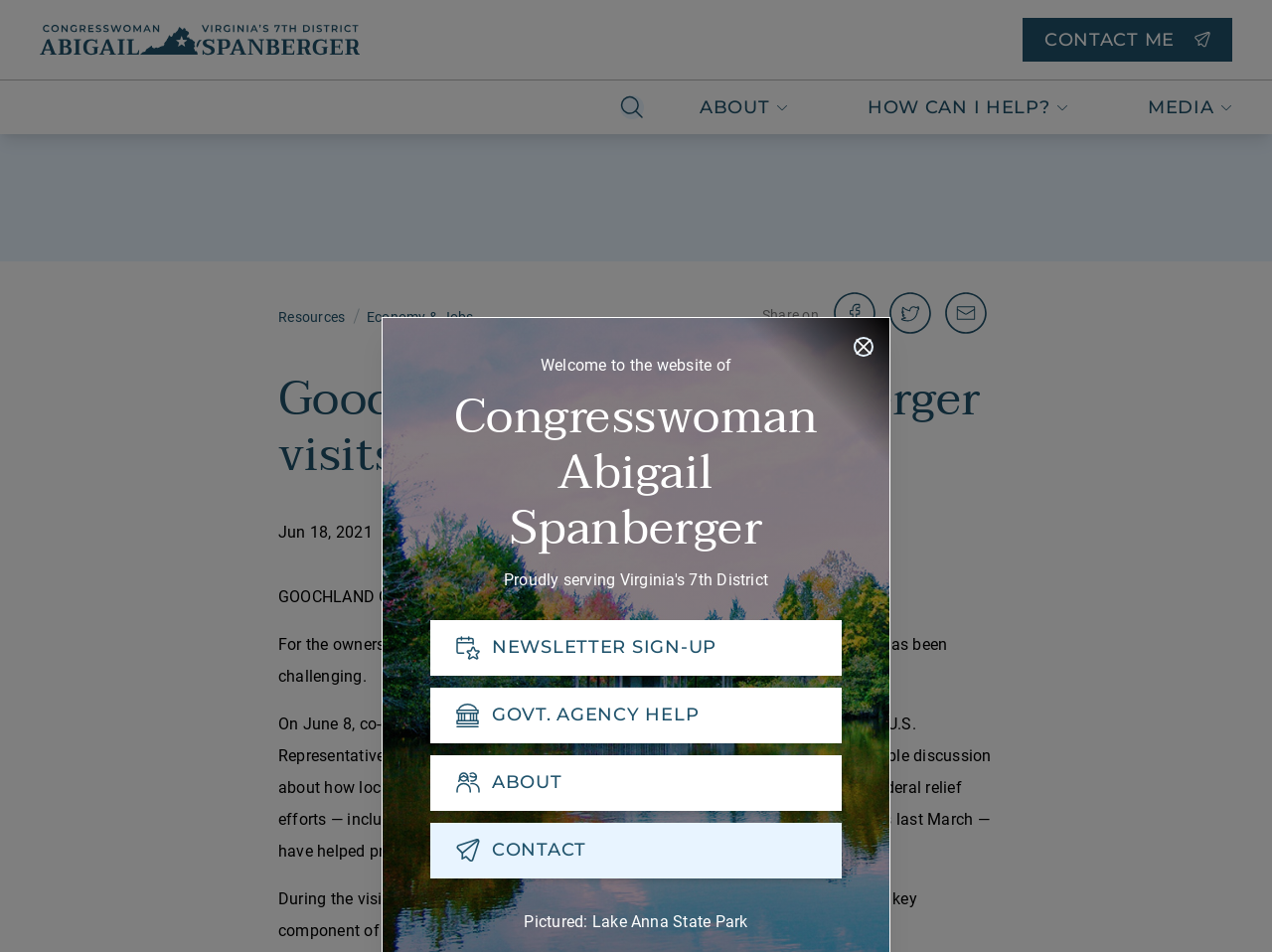Please answer the following question using a single word or phrase: 
What is the date of the article?

Jun 18, 2021